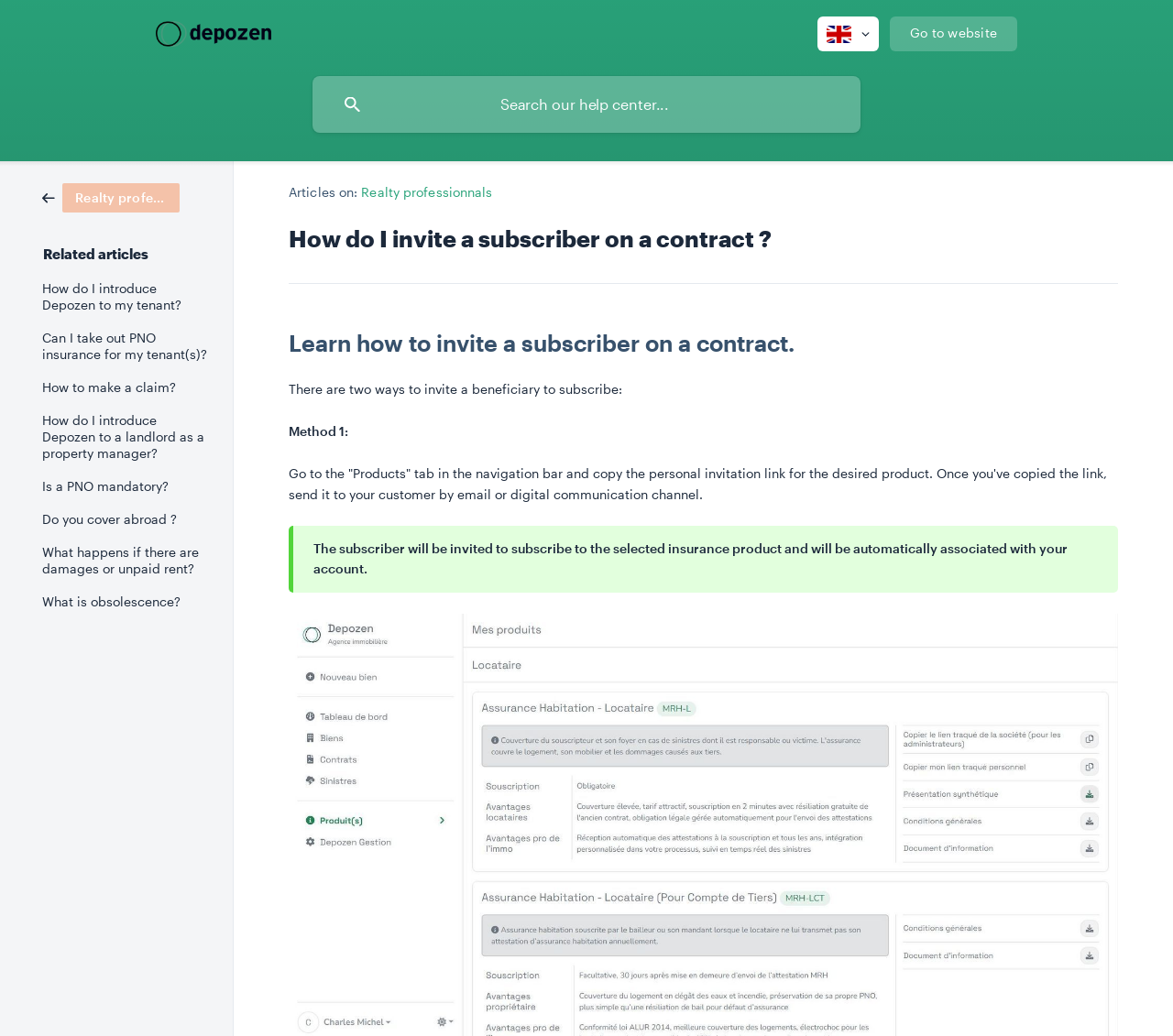Identify the webpage's primary heading and generate its text.

How do I invite a subscriber on a contract ?